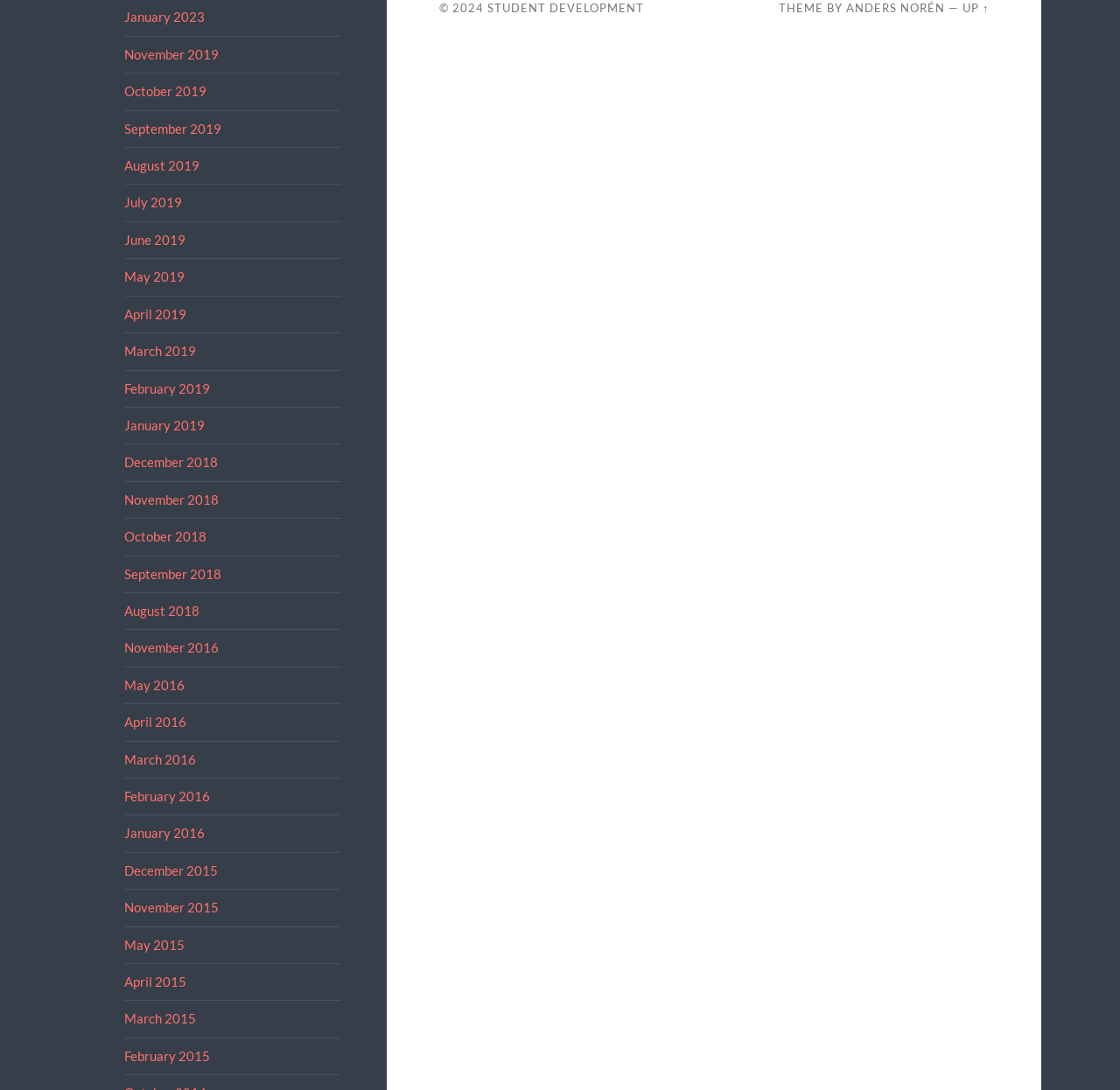Locate the UI element described as follows: "March 2015". Return the bounding box coordinates as four float numbers between 0 and 1 in the order [left, top, right, bottom].

[0.111, 0.927, 0.175, 0.942]